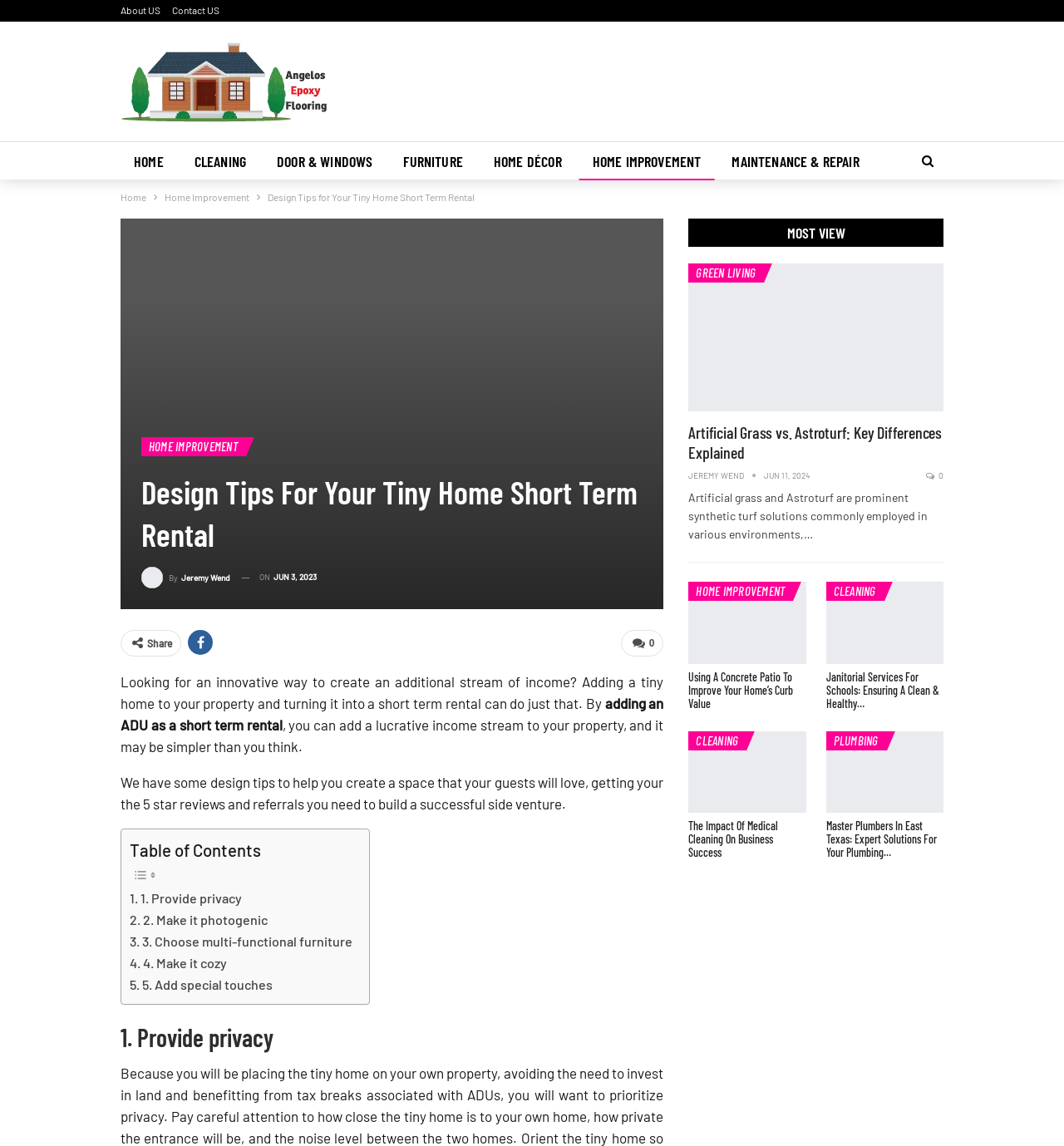Extract the bounding box coordinates of the UI element described by: "Jeremy Wend". The coordinates should include four float numbers ranging from 0 to 1, e.g., [left, top, right, bottom].

[0.647, 0.41, 0.718, 0.419]